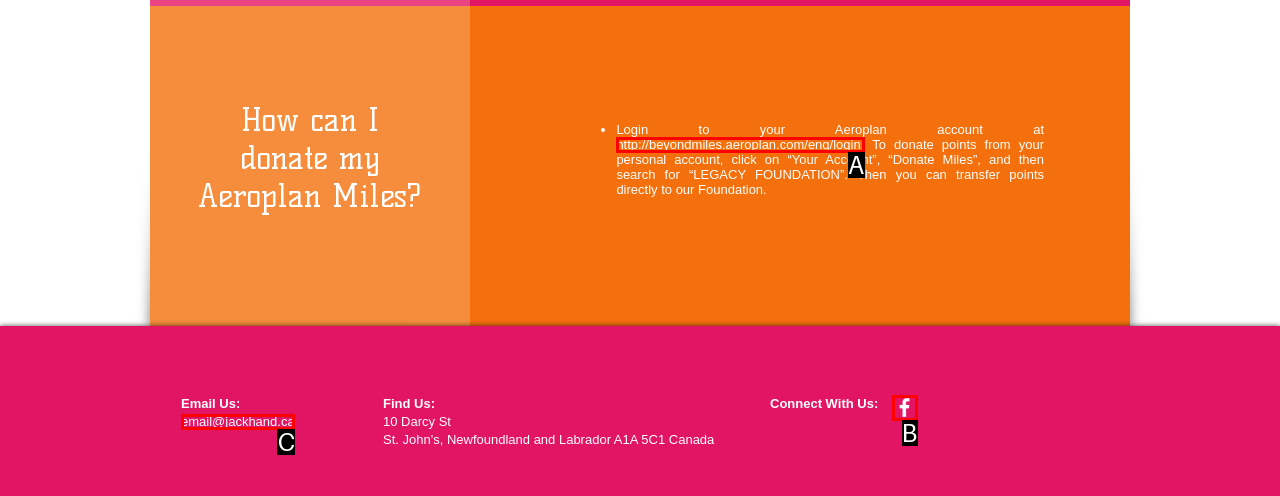Select the option that matches the description: email@jackhand.ca. Answer with the letter of the correct option directly.

C